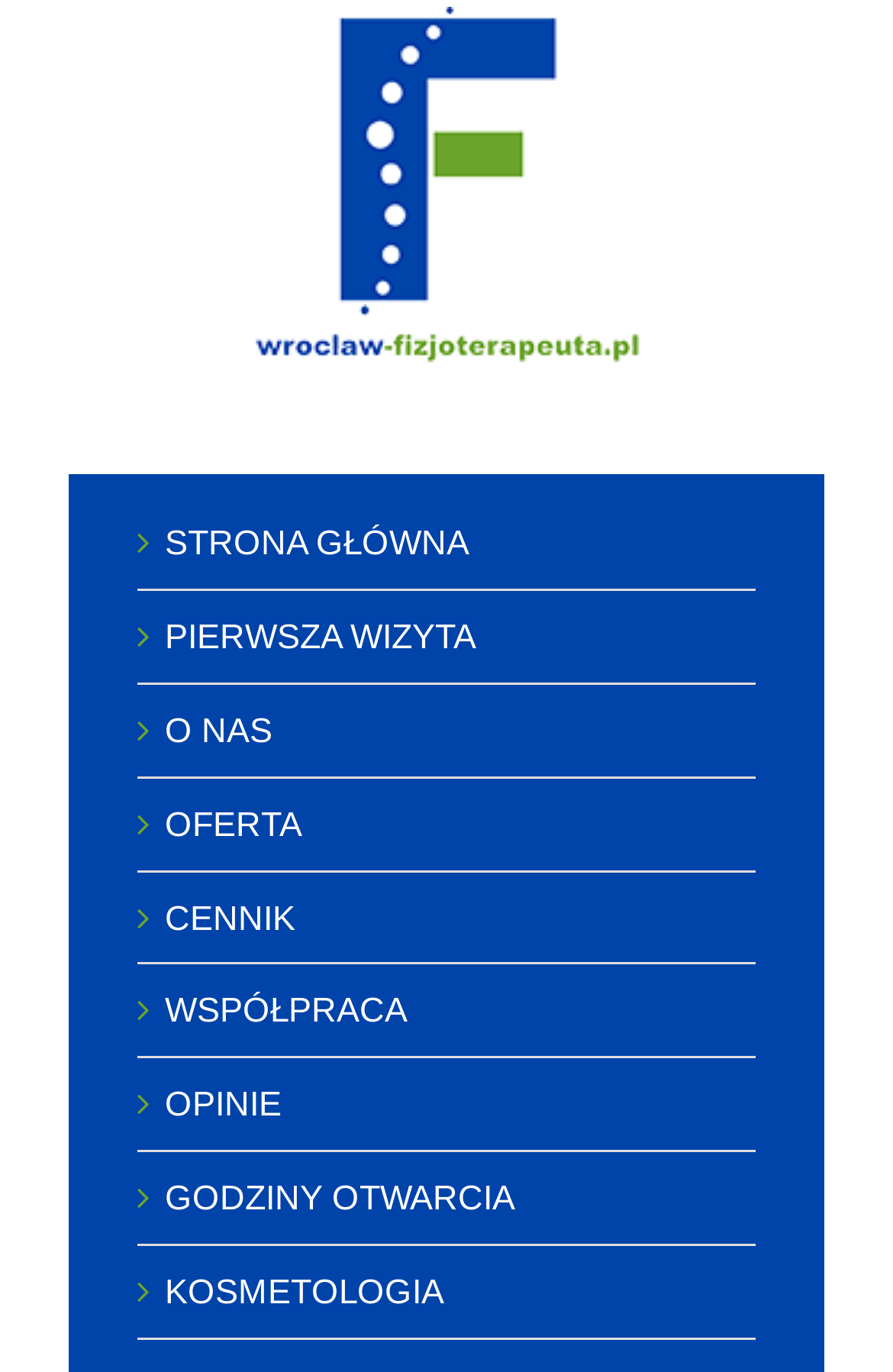Locate the bounding box coordinates of the UI element described by: "OFERTA". Provide the coordinates as four float numbers between 0 and 1, formatted as [left, top, right, bottom].

[0.185, 0.585, 0.338, 0.614]